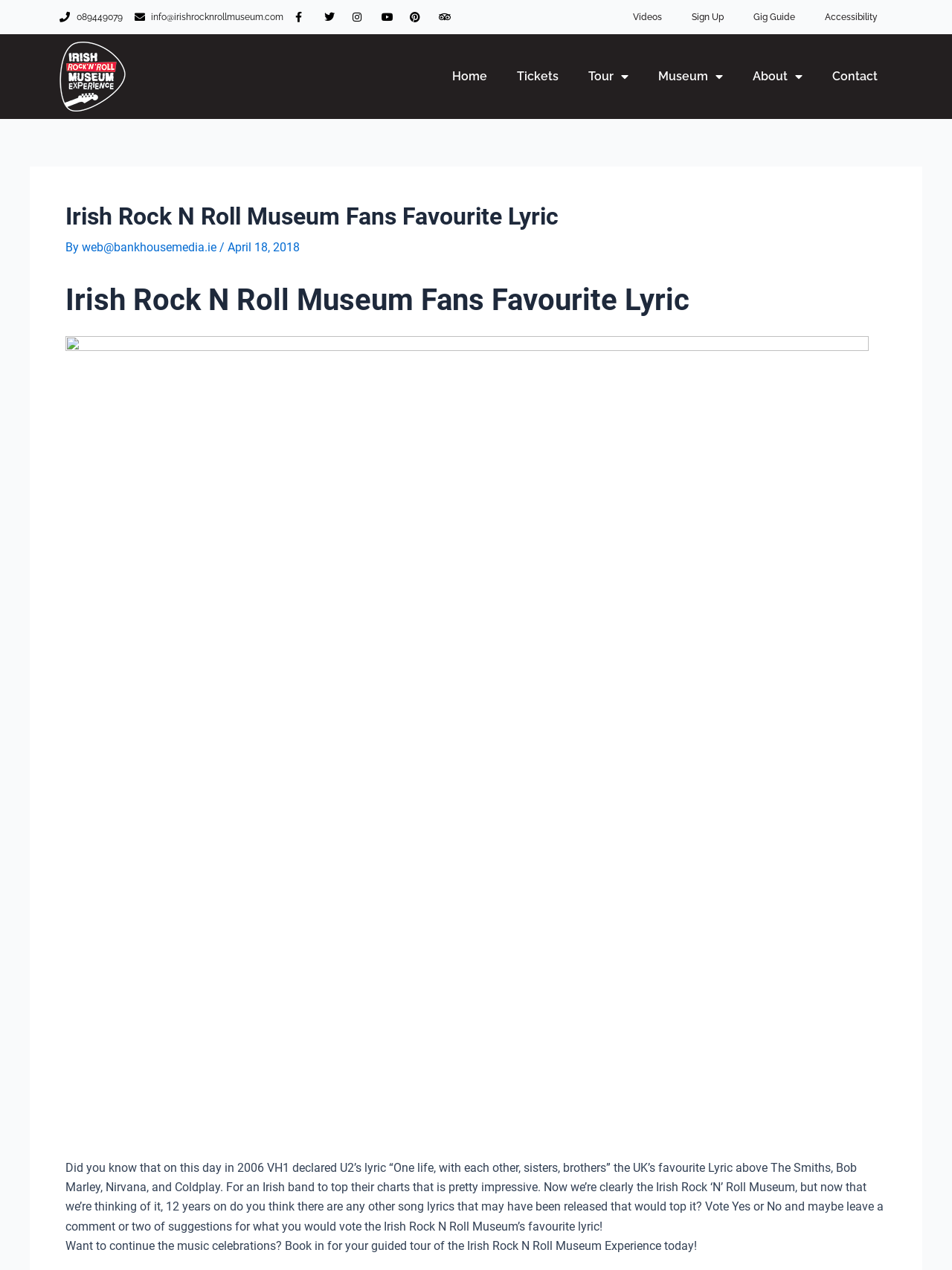Find the bounding box coordinates of the area to click in order to follow the instruction: "Click the 'Gig Guide' link".

[0.776, 0.006, 0.851, 0.021]